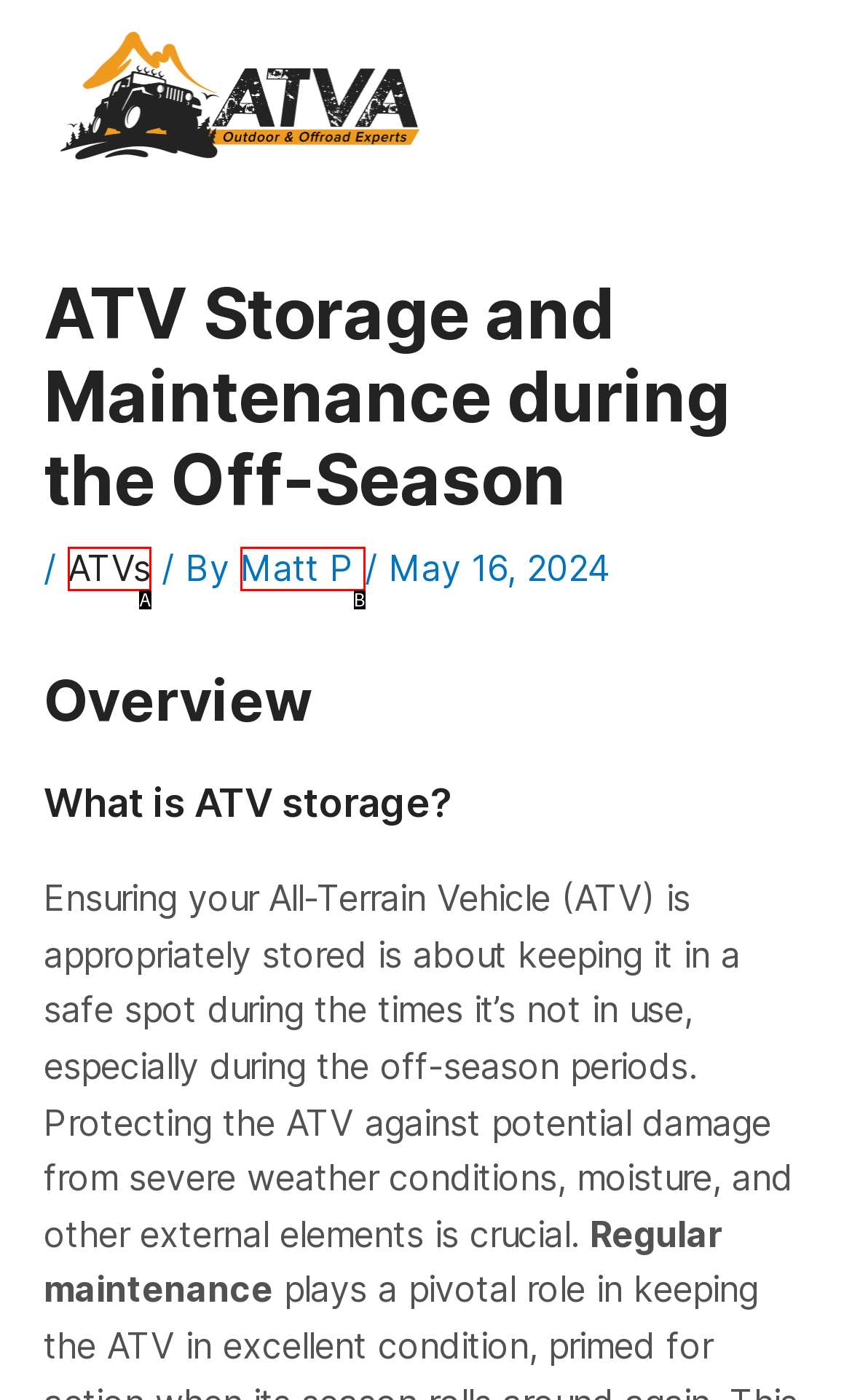Which option aligns with the description: ATVs? Respond by selecting the correct letter.

A